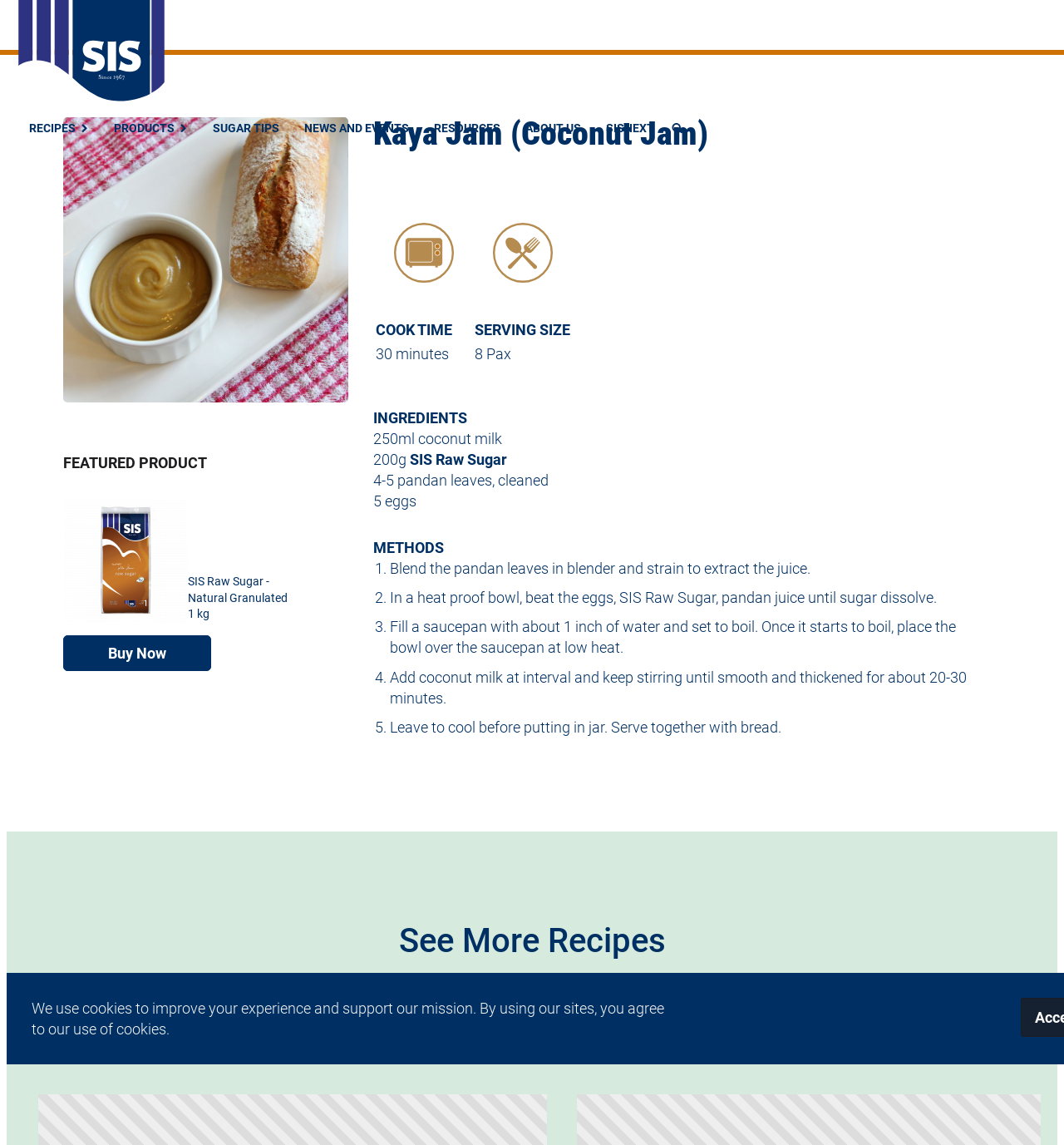What type of sugar is used in the recipe?
Answer briefly with a single word or phrase based on the image.

SIS Raw Sugar